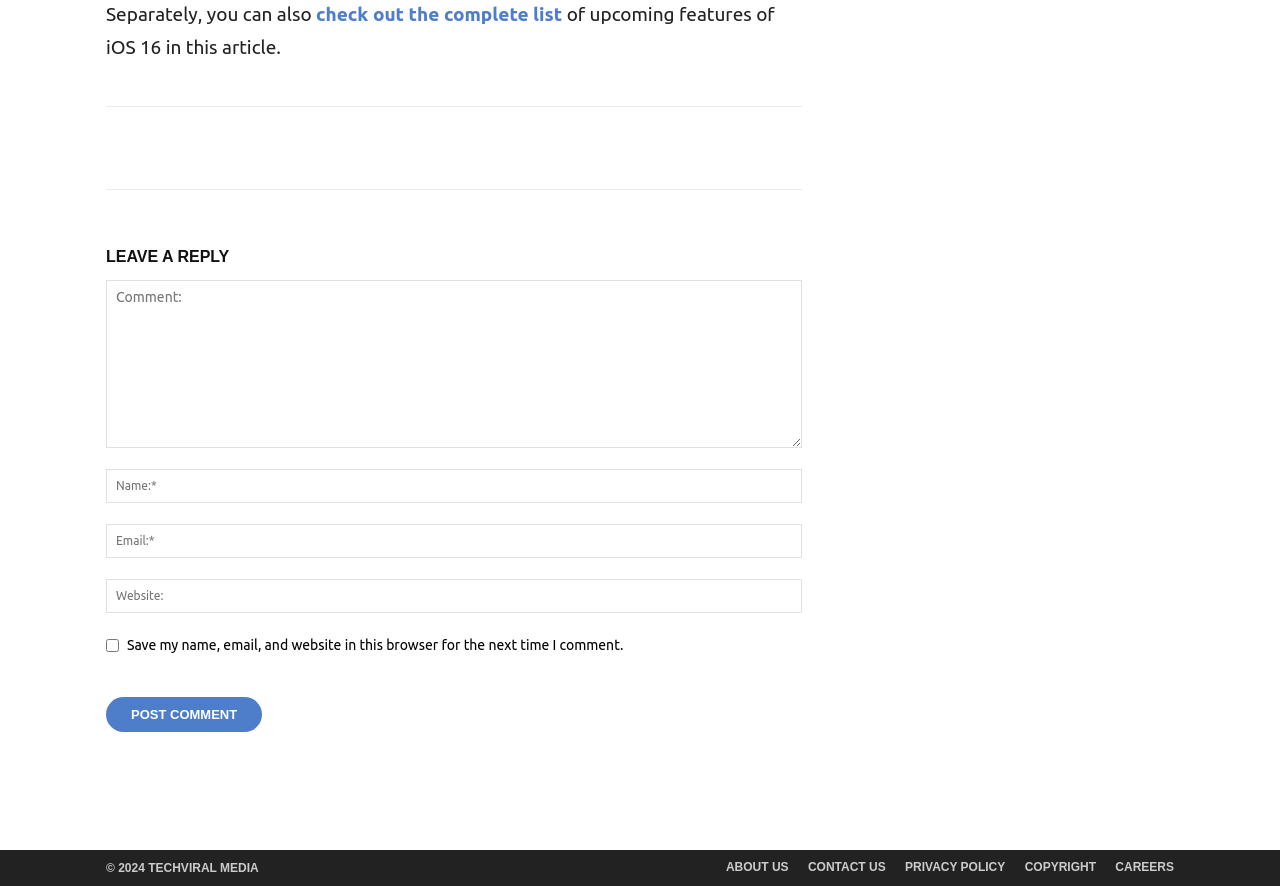What is the purpose of the textbox with label 'Comment:'?
Refer to the image and provide a thorough answer to the question.

The textbox with label 'Comment:' is located below the heading 'LEAVE A REPLY' and is required, indicating that it is used to input a comment or reply to an article or post.